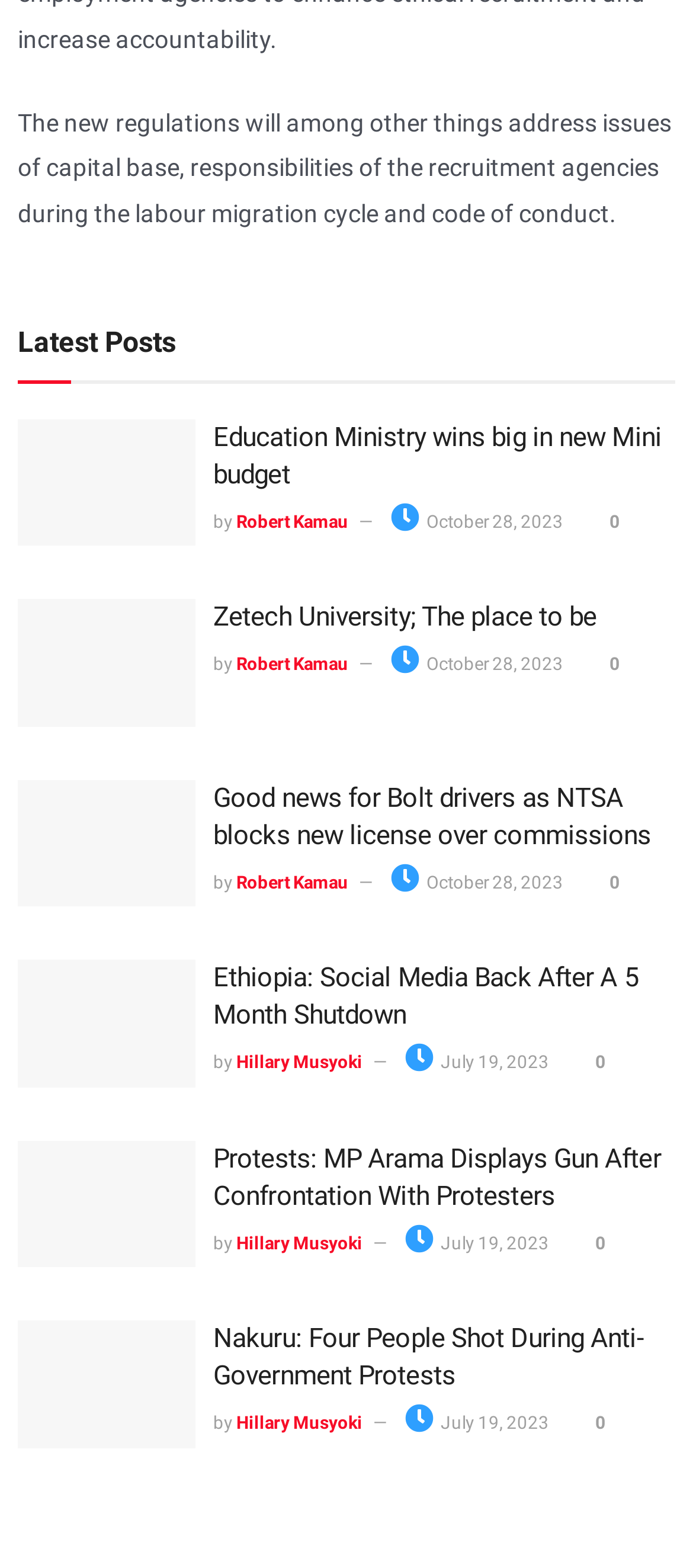Please determine the bounding box coordinates of the element to click on in order to accomplish the following task: "Learn about the social media shutdown in Ethiopia". Ensure the coordinates are four float numbers ranging from 0 to 1, i.e., [left, top, right, bottom].

[0.026, 0.612, 0.282, 0.694]